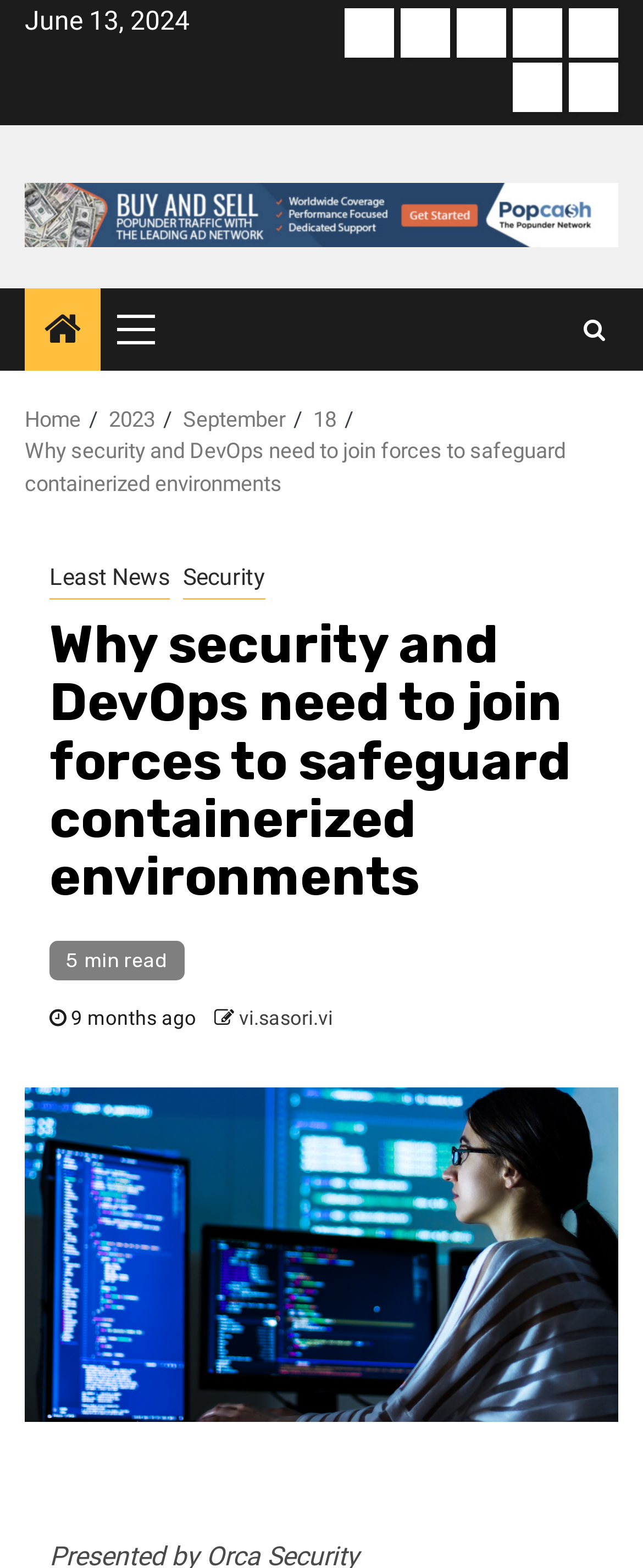Reply to the question with a single word or phrase:
What is the estimated reading time of the article?

5 min